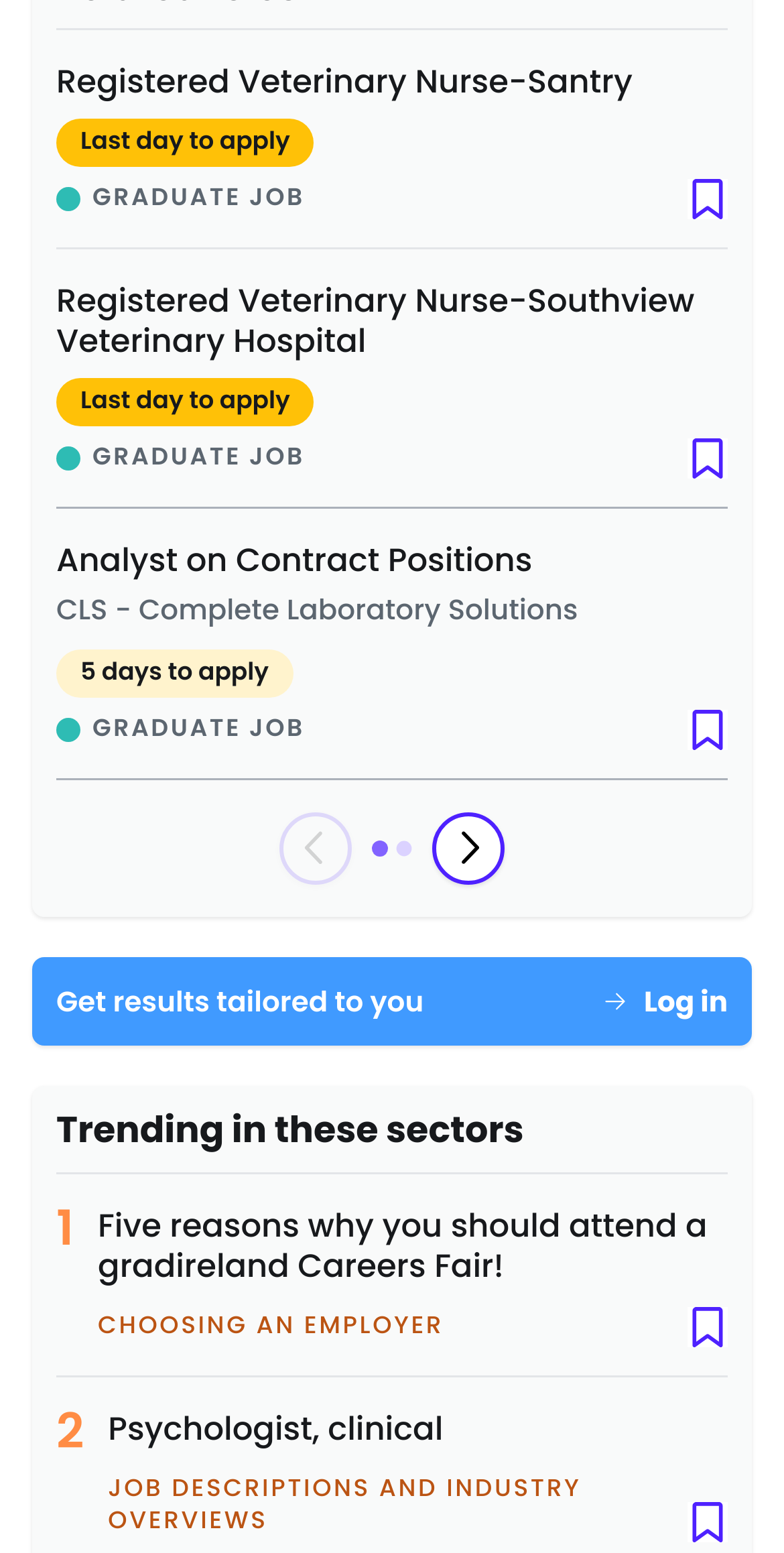Please locate the bounding box coordinates of the element that should be clicked to achieve the given instruction: "Go to the next slide".

[0.551, 0.523, 0.644, 0.57]